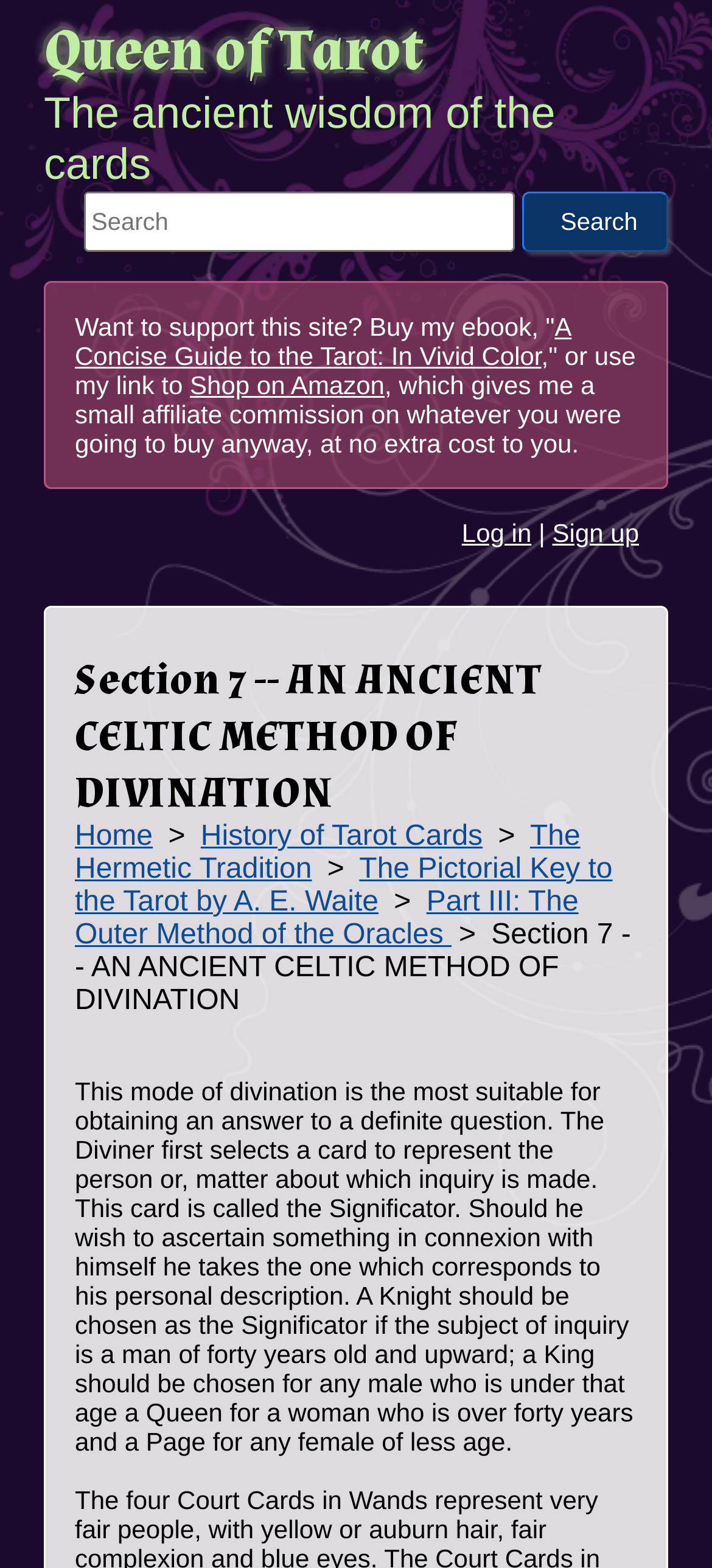Could you specify the bounding box coordinates for the clickable section to complete the following instruction: "Buy the ebook 'A Concise Guide to the Tarot: In Vivid Color'"?

[0.105, 0.199, 0.803, 0.236]